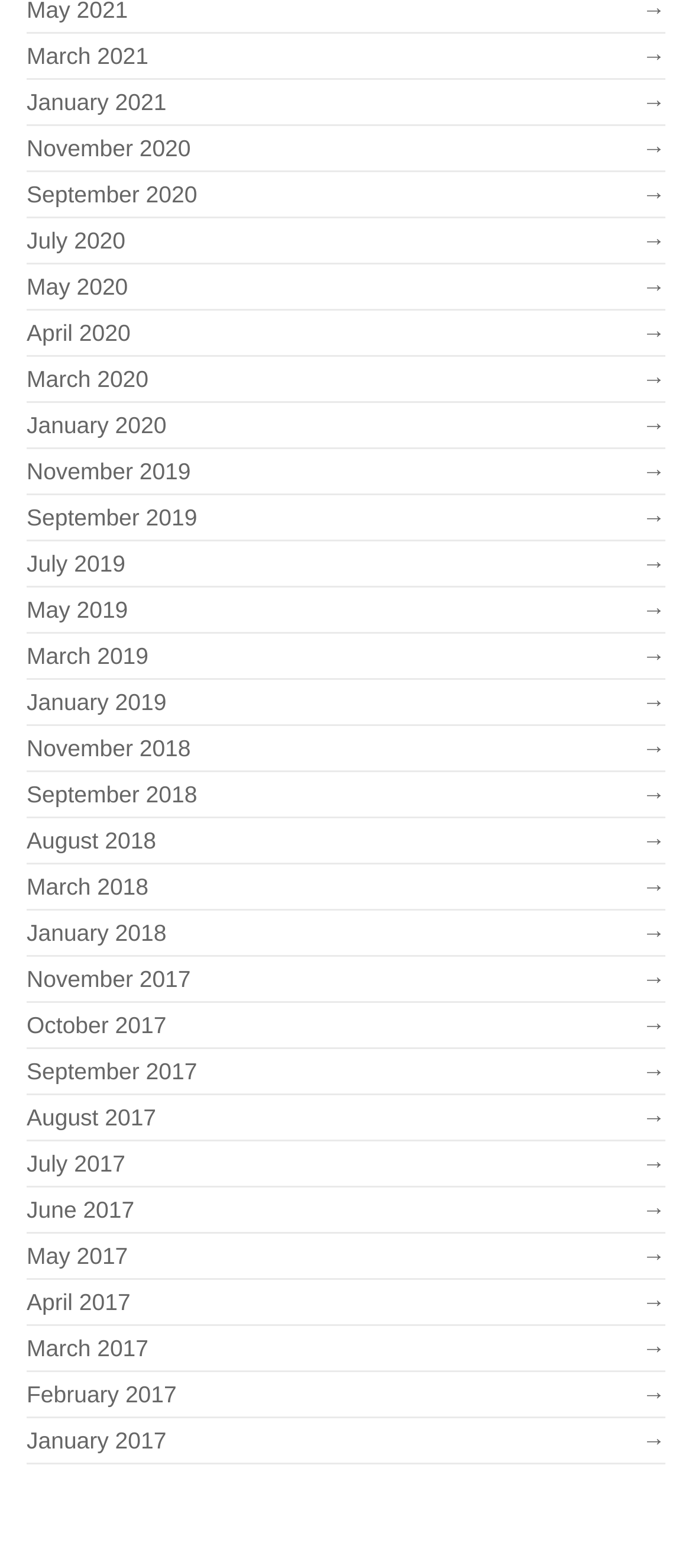Given the element description, predict the bounding box coordinates in the format (top-left x, top-left y, bottom-right x, bottom-right y). Make sure all values are between 0 and 1. Here is the element description: July 2019

[0.038, 0.351, 0.962, 0.375]